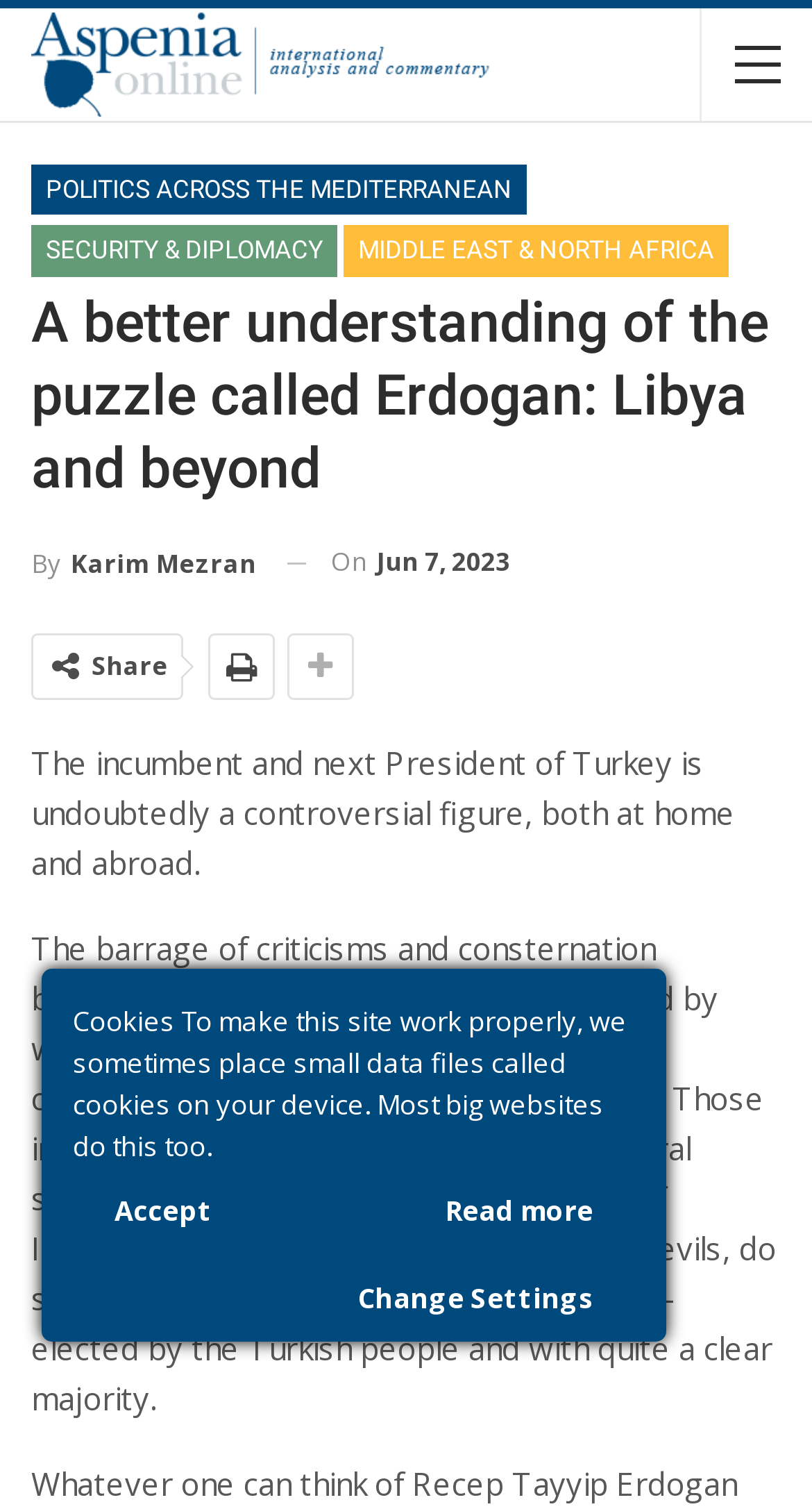Identify and extract the heading text of the webpage.

A better understanding of the puzzle called Erdogan: Libya and beyond